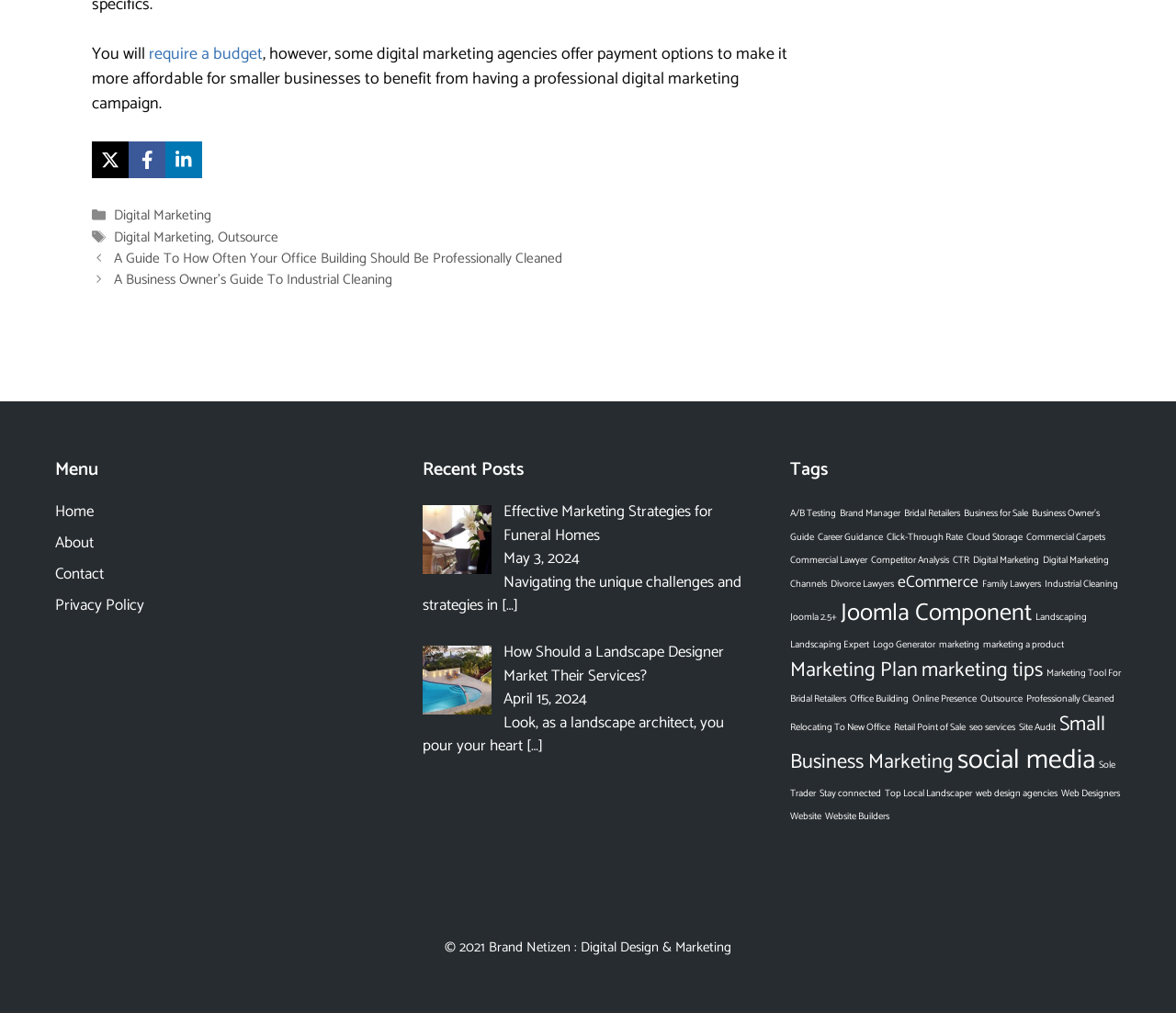Find the UI element described as: "marketing a product" and predict its bounding box coordinates. Ensure the coordinates are four float numbers between 0 and 1, [left, top, right, bottom].

[0.836, 0.628, 0.905, 0.644]